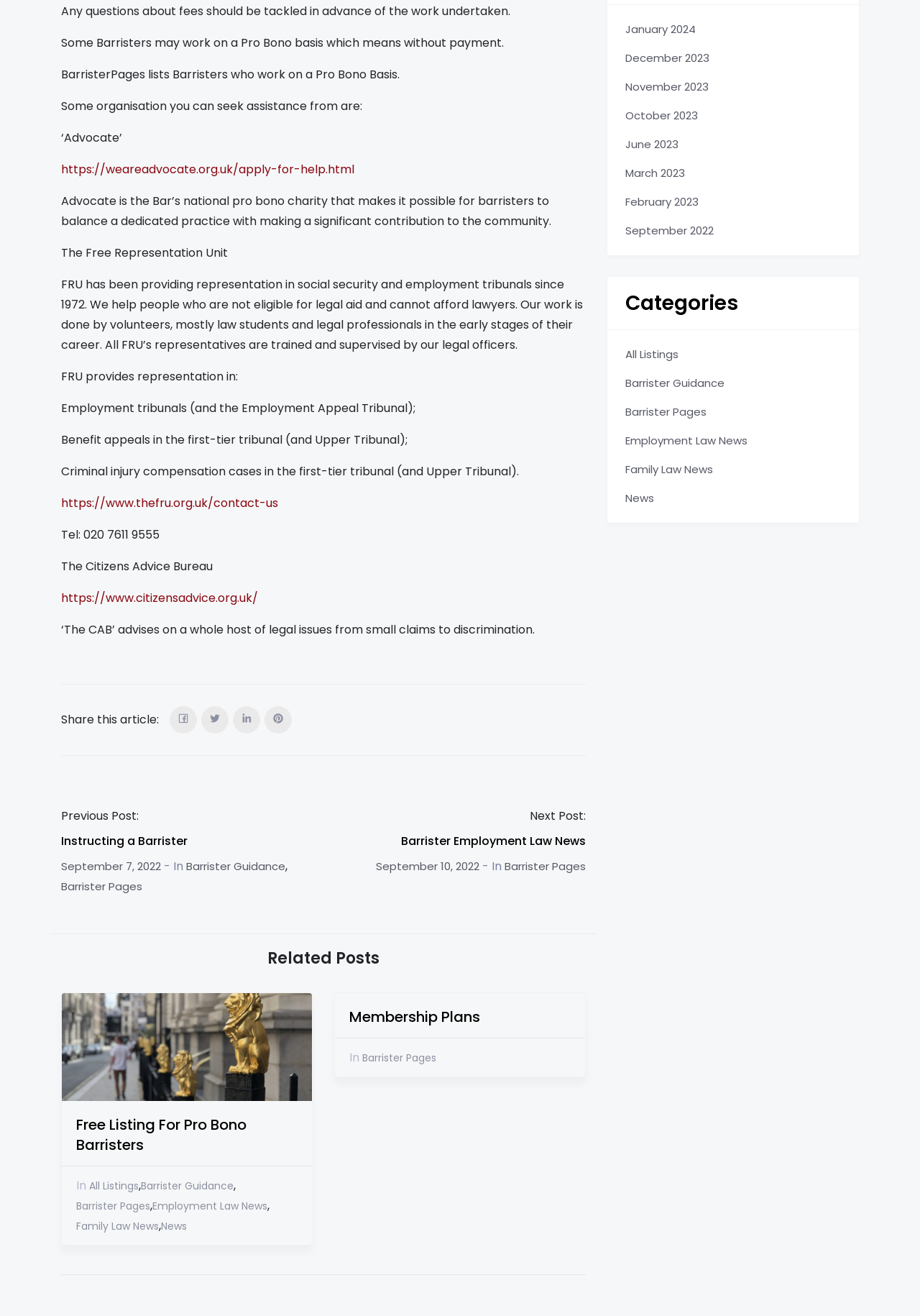Locate the bounding box coordinates of the element you need to click to accomplish the task described by this instruction: "Read the article about Pro Bono Barrister".

[0.067, 0.789, 0.339, 0.801]